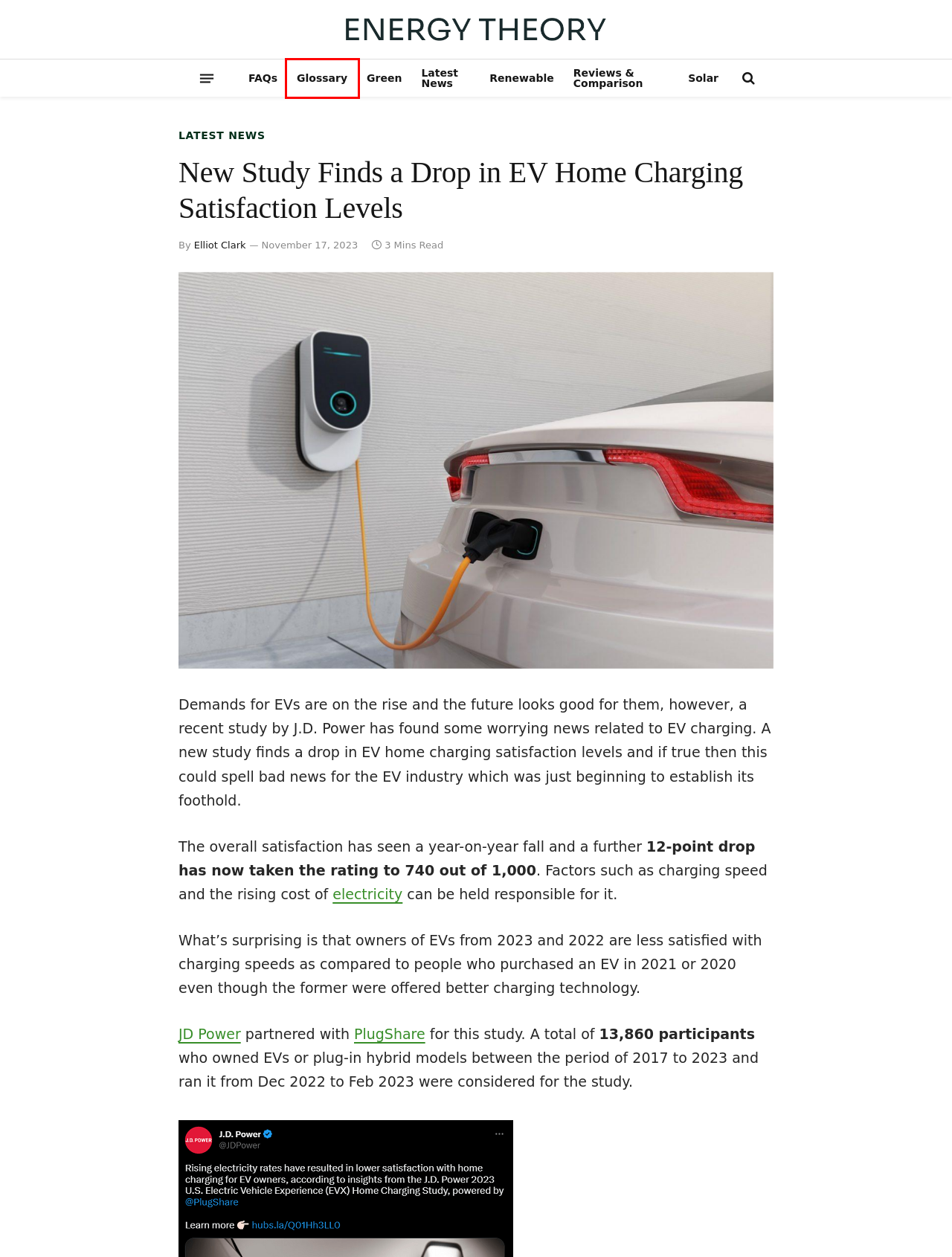After examining the screenshot of a webpage with a red bounding box, choose the most accurate webpage description that corresponds to the new page after clicking the element inside the red box. Here are the candidates:
A. Latest News Archives - Energy Theory
B. FAQs Archives - Energy Theory
C. How Much Do Solar Panels Save On Electricity Bills? - Energy Theory
D. Glossary Archives - Energy Theory
E. Renewable Archives - Energy Theory
F. Energy Theory - Conserve energy to preserve future
G. PlugShare - Find Electric Vehicle Charging Locations Near You
H. Reviews & Comparison Archives - Energy Theory

D